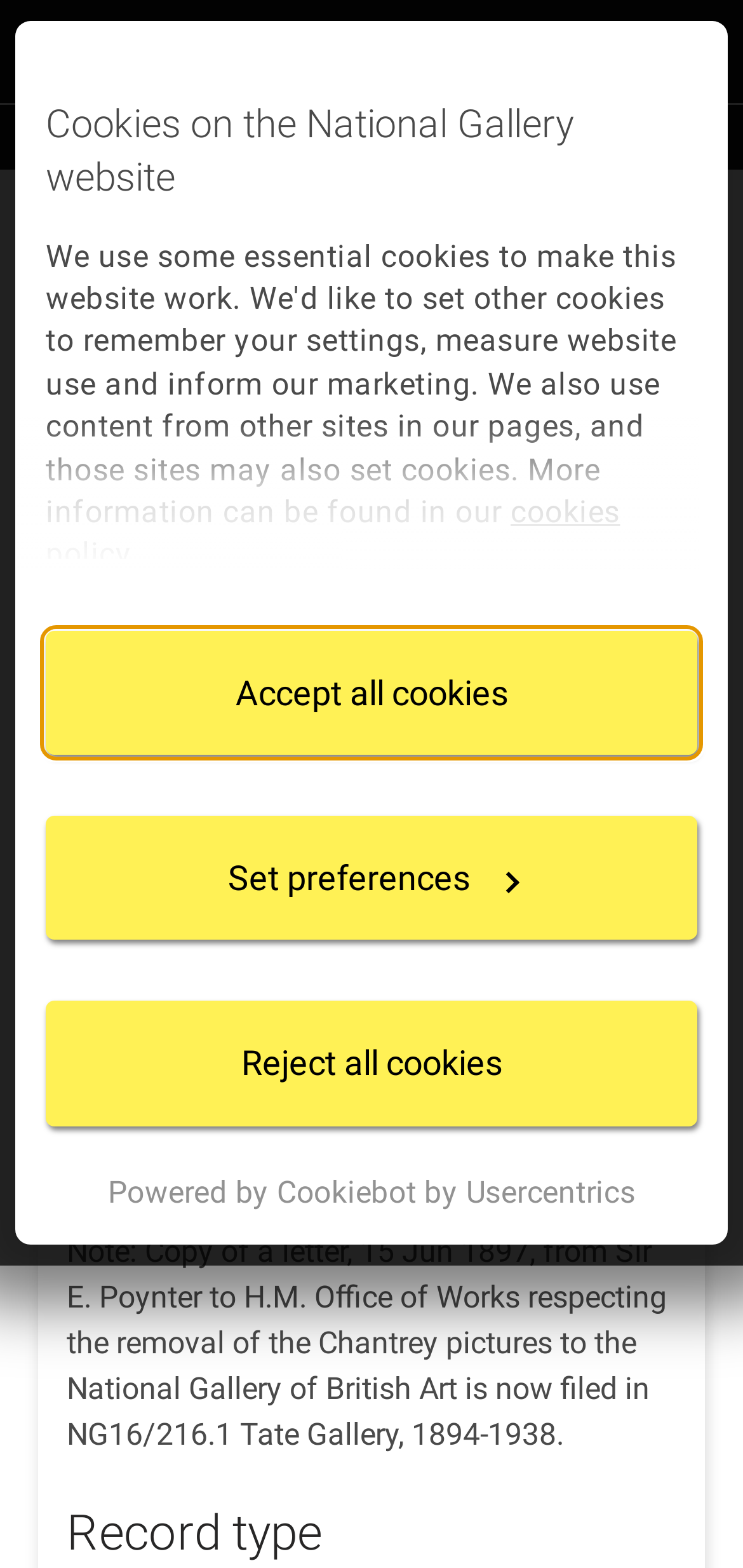Locate the coordinates of the bounding box for the clickable region that fulfills this instruction: "Search".

[0.441, 0.079, 0.536, 0.096]